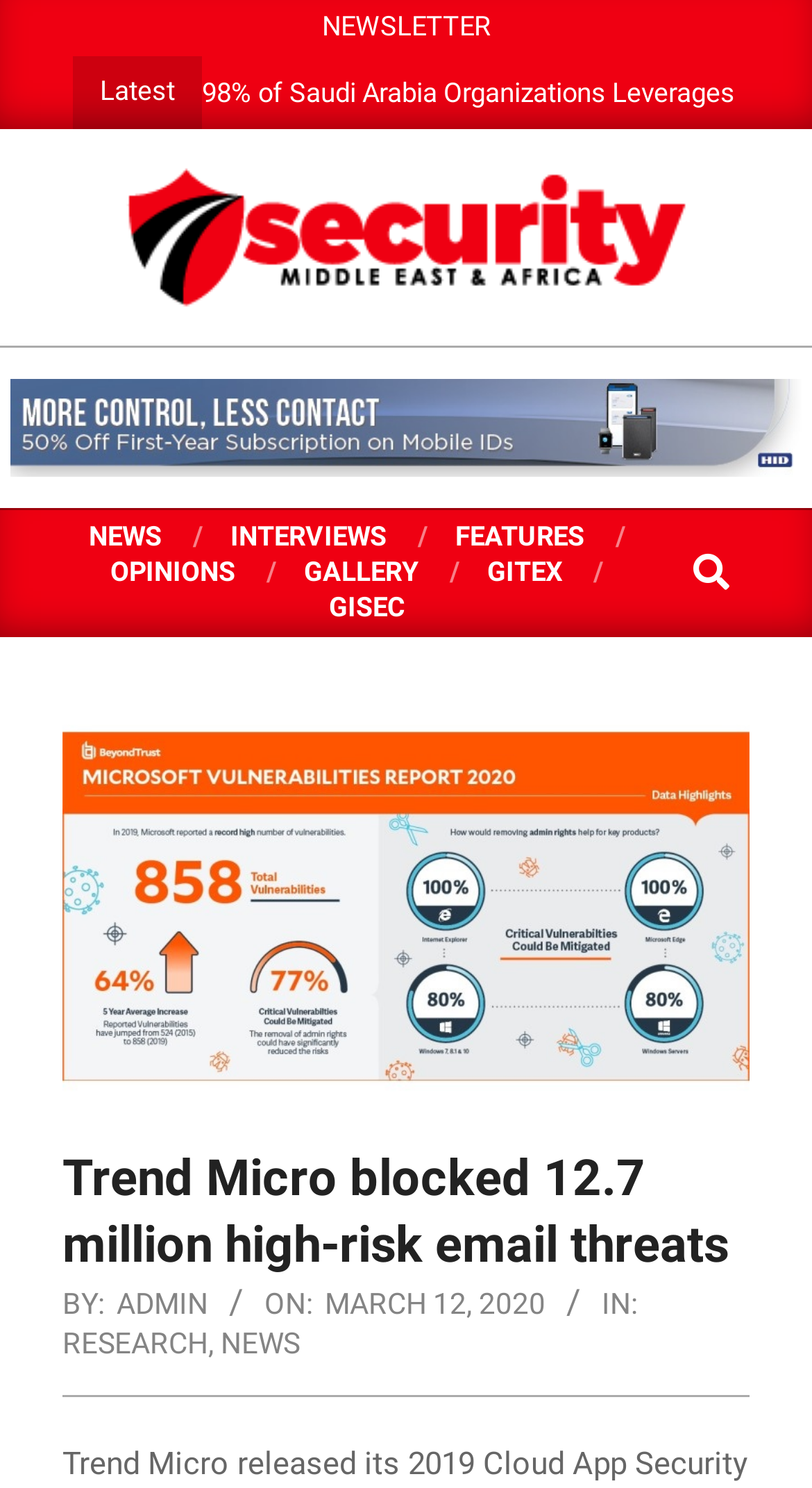Summarize the contents and layout of the webpage in detail.

The webpage appears to be a news article page, specifically focused on cybersecurity. At the top, there is a navigation menu with links to "NEWSLETTER", "Security MEA", and other categories like "NEWS", "INTERVIEWS", "FEATURES", "OPINIONS", "GALLERY", "GITEX", and "GISEC". 

Below the navigation menu, there is a prominent heading that reads "Trend Micro blocked 12.7 million high-risk email threats". This heading is accompanied by a byline that includes the author's name, "ADMIN", and the publication date, "Thursday, March 12, 2020, 12:54 pm". 

To the right of the byline, there is a categorization section that indicates the article is filed under "RESEARCH" and "NEWS". 

The page also features a search bar at the top right corner, where users can type in search terms. 

There is an image on the page, likely a logo, associated with "Security MEA". 

The overall content of the page appears to be a news article discussing Trend Micro's 2019 Cloud App Security Roundup report, which highlights changes in messaging-specific threats detected last year.